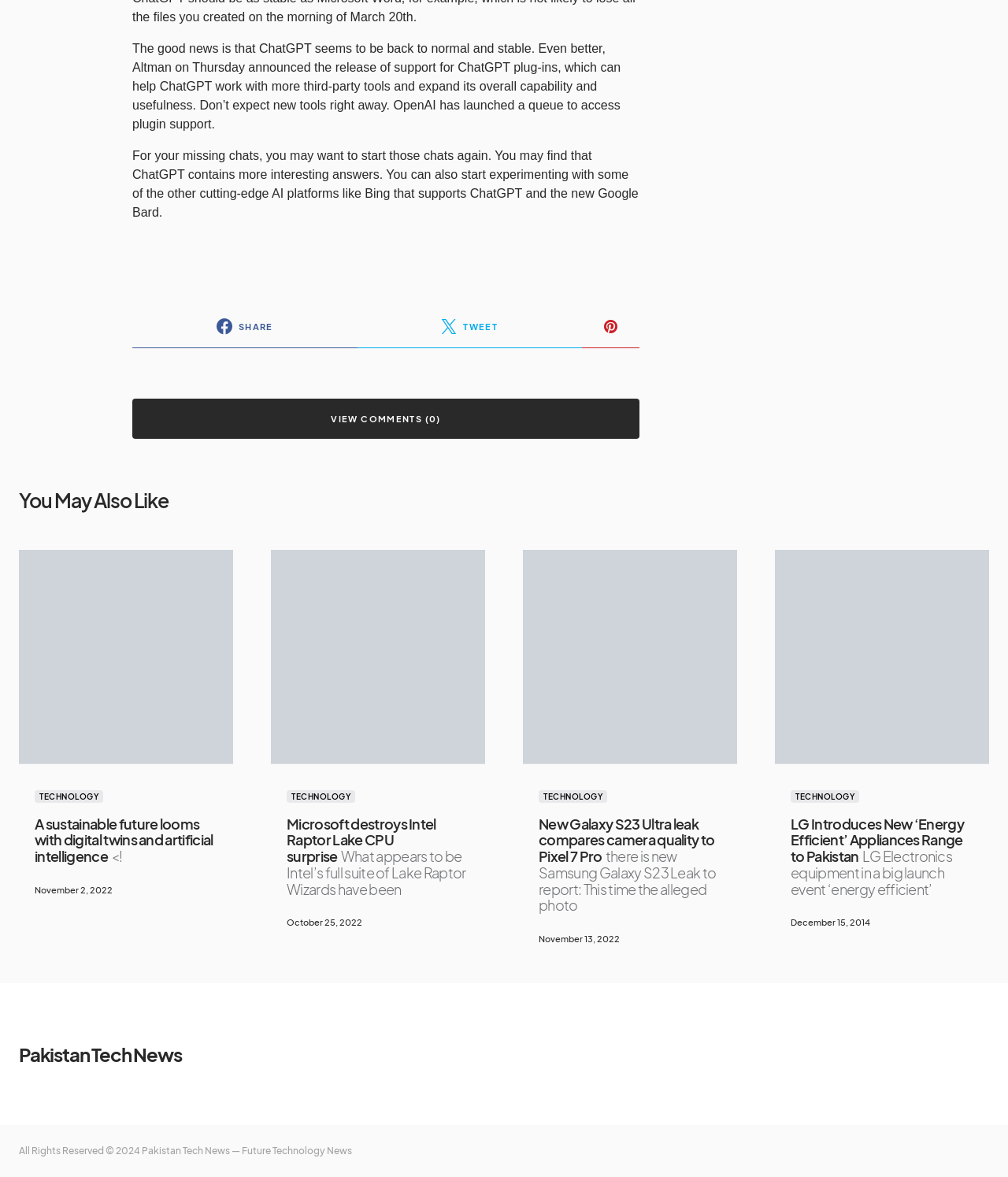What is the purpose of the 'VIEW COMMENTS' button?
Based on the screenshot, give a detailed explanation to answer the question.

The 'VIEW COMMENTS' button is likely intended to allow users to view comments related to the article or webpage, as it is commonly used in online platforms to facilitate user engagement and discussion.